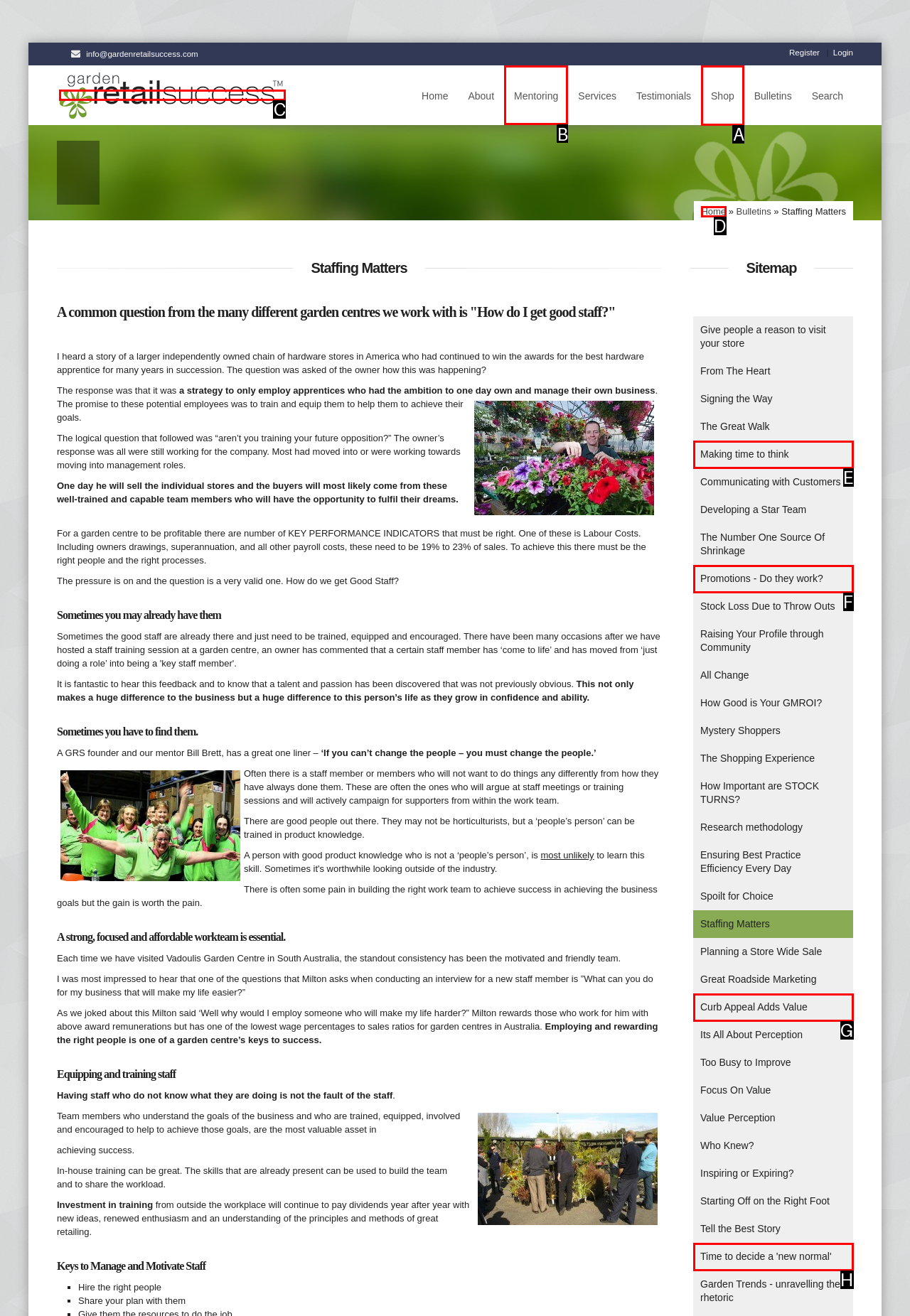Which option should I select to accomplish the task: Click the 'Mentoring' link? Respond with the corresponding letter from the given choices.

B